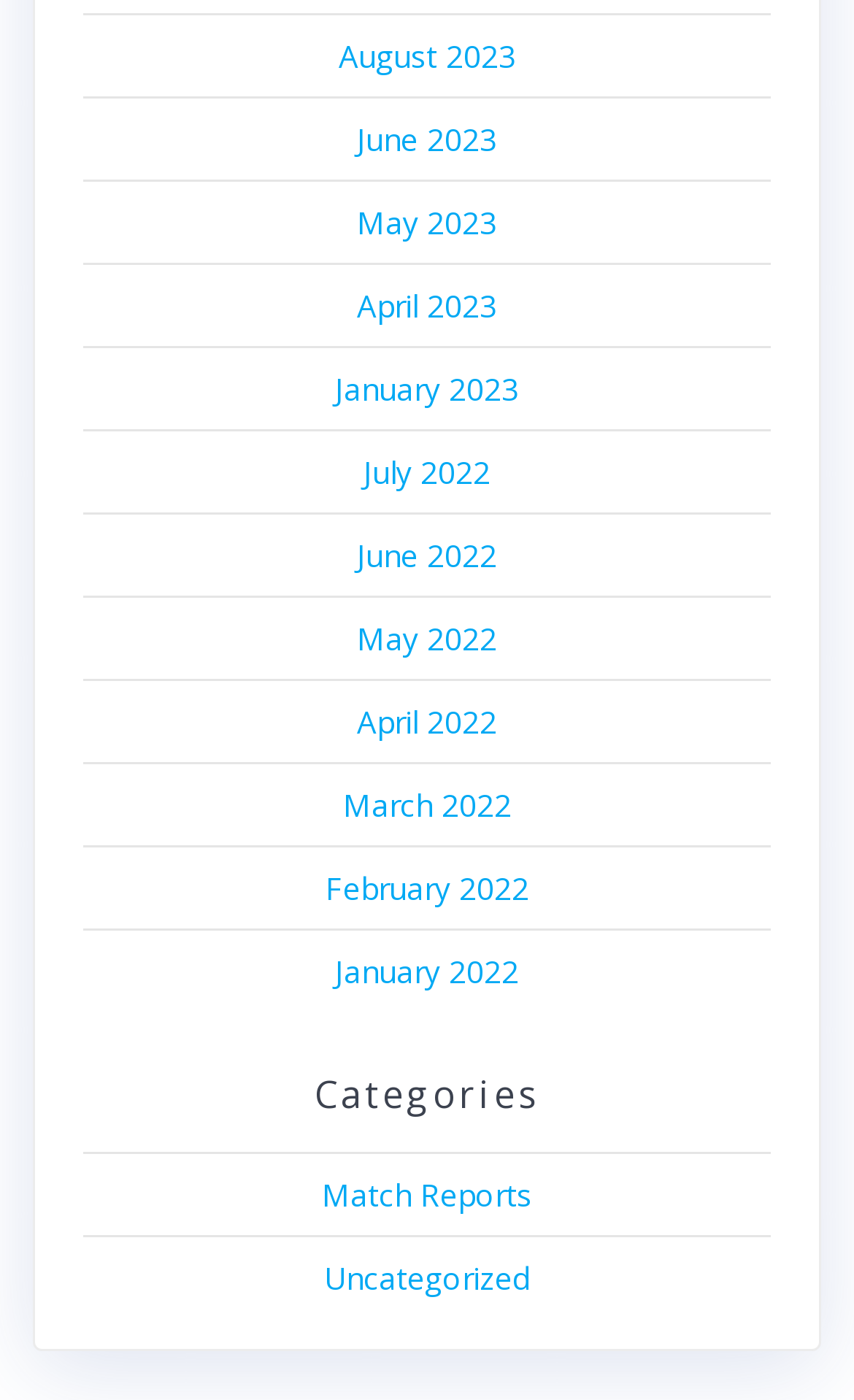Predict the bounding box coordinates of the UI element that matches this description: "Uncategorized". The coordinates should be in the format [left, top, right, bottom] with each value between 0 and 1.

[0.379, 0.898, 0.621, 0.927]